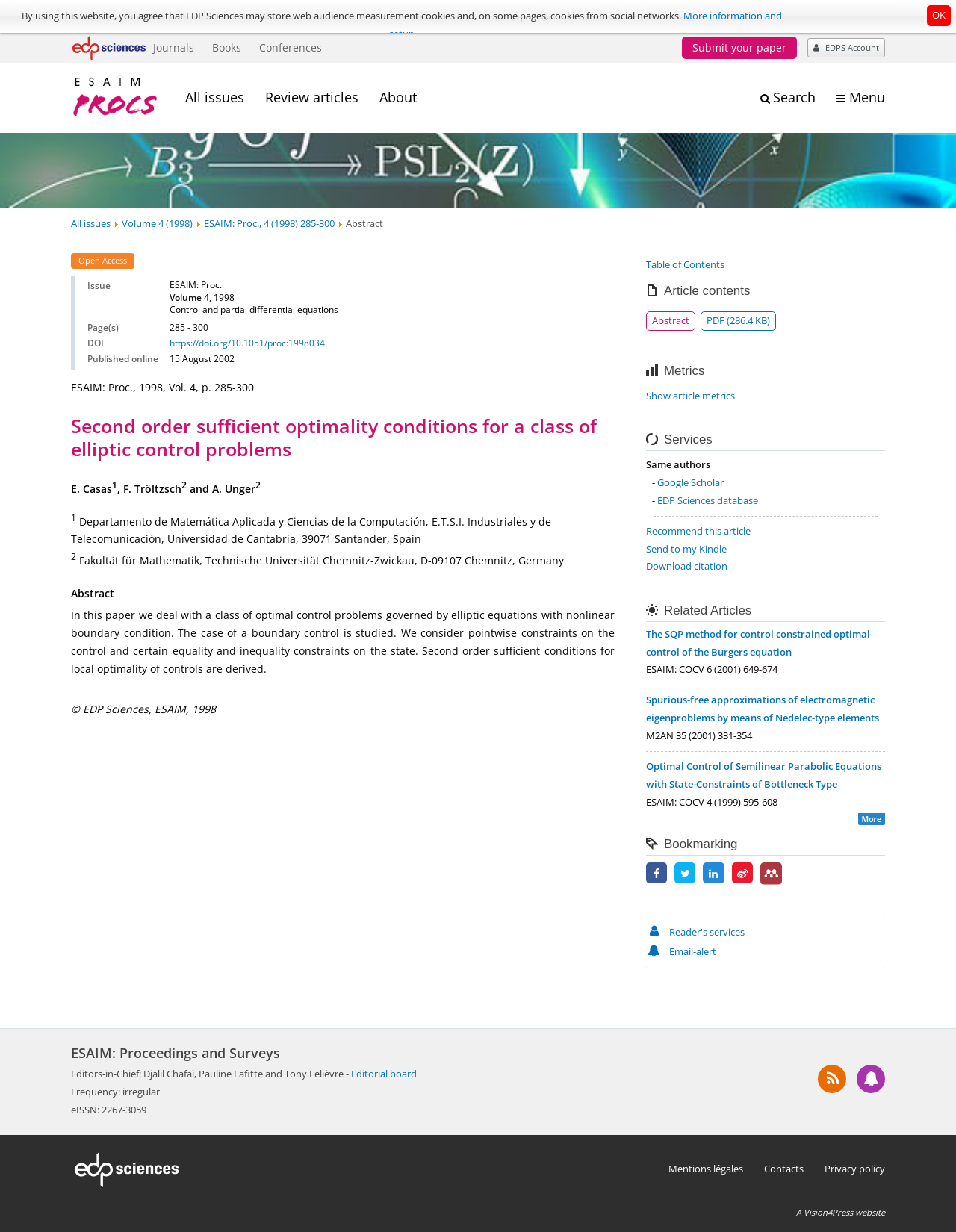Find the bounding box coordinates for the area that should be clicked to accomplish the instruction: "Click the EDP Sciences logo".

[0.074, 0.047, 0.152, 0.058]